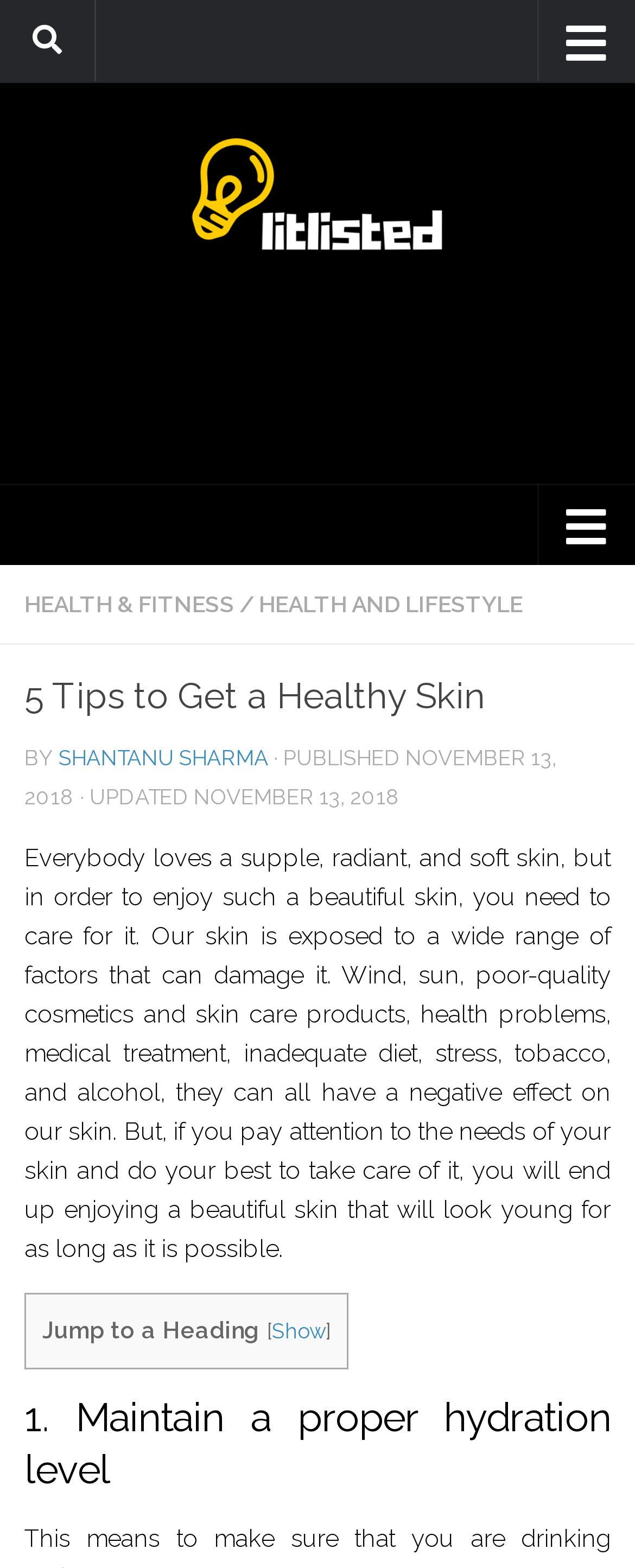What is the first tip to get a healthy skin?
Examine the image and provide an in-depth answer to the question.

I found the first tip by looking at the headings in the webpage. The first heading '1. Maintain a proper hydration level' suggests that it is the first tip to get a healthy skin.